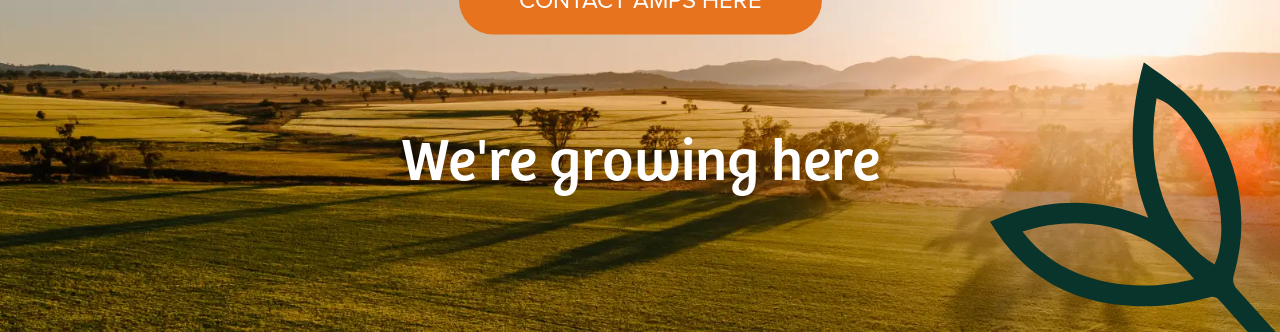What is the purpose of the bold orange button?
Look at the image and provide a short answer using one word or a phrase.

Encourage viewer engagement